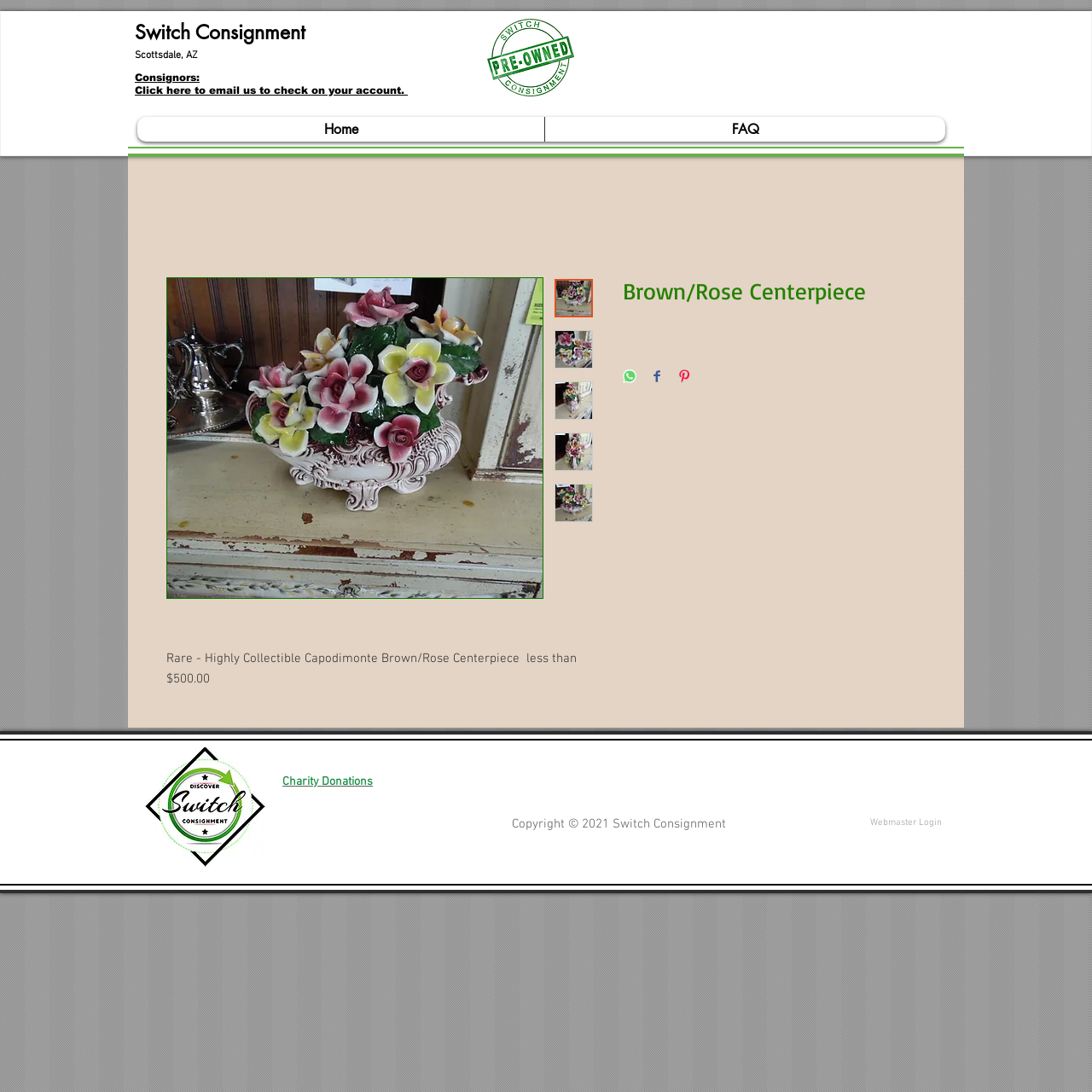Pinpoint the bounding box coordinates of the area that must be clicked to complete this instruction: "Click on the 'Webmaster Login' link".

[0.788, 0.747, 0.871, 0.761]